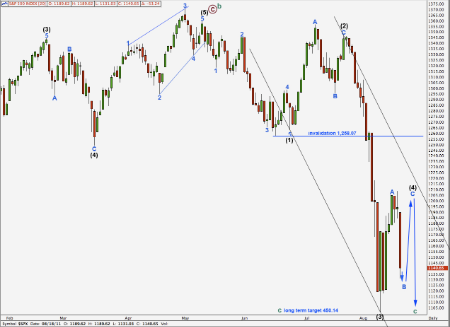What is the long-term price target for wave C?
Answer the question with a detailed explanation, including all necessary information.

The long-term price target for wave C is noted in the caption as 466.54, providing insight into the anticipated direction of the market trend.